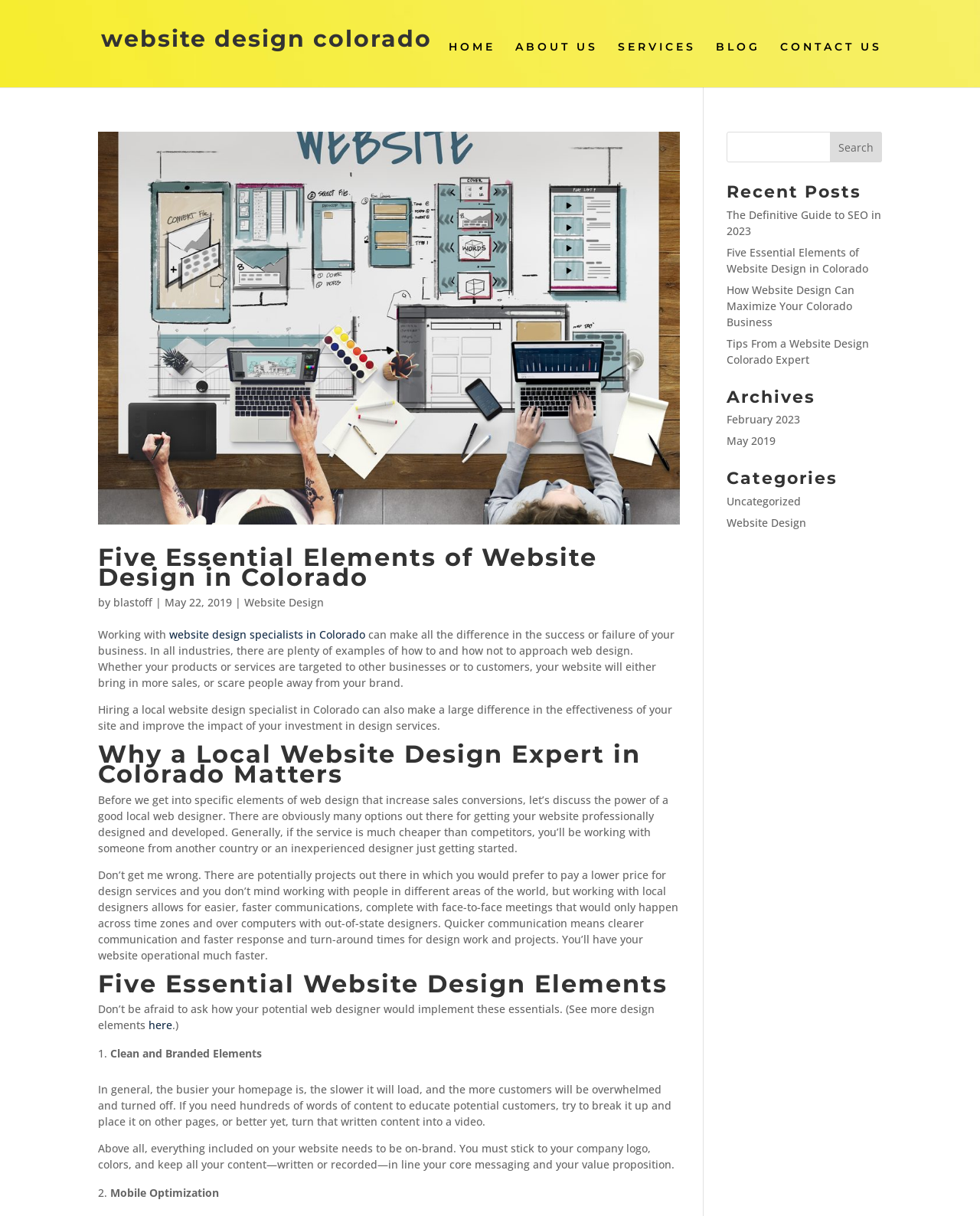Explain the features and main sections of the webpage comprehensively.

This webpage is about website design, specifically in Colorado. At the top, there is a navigation menu with links to "HOME", "ABOUT US", "SERVICES", "BLOG", and "CONTACT US". Below the navigation menu, there is a search bar.

The main content of the webpage is an article titled "Five Essential Elements of Website Design in Colorado". The article has a heading and a brief summary, accompanied by an image. The article discusses the importance of hiring a local website design specialist in Colorado and highlights five essential elements of website design that can increase sales conversions.

The article is divided into sections, each with a heading and a brief description. The sections include "Why a Local Website Design Expert in Colorado Matters", "Five Essential Website Design Elements", and a list of the five essential elements, which are "Clean and Branded Elements" and "Mobile Optimization".

To the right of the main content, there is a sidebar with a search bar, a heading "Recent Posts" with links to recent articles, a heading "Archives" with links to archived articles, and a heading "Categories" with links to categorized articles.

Overall, the webpage is focused on providing information and resources related to website design in Colorado, with a emphasis on the importance of hiring a local specialist and incorporating essential design elements.